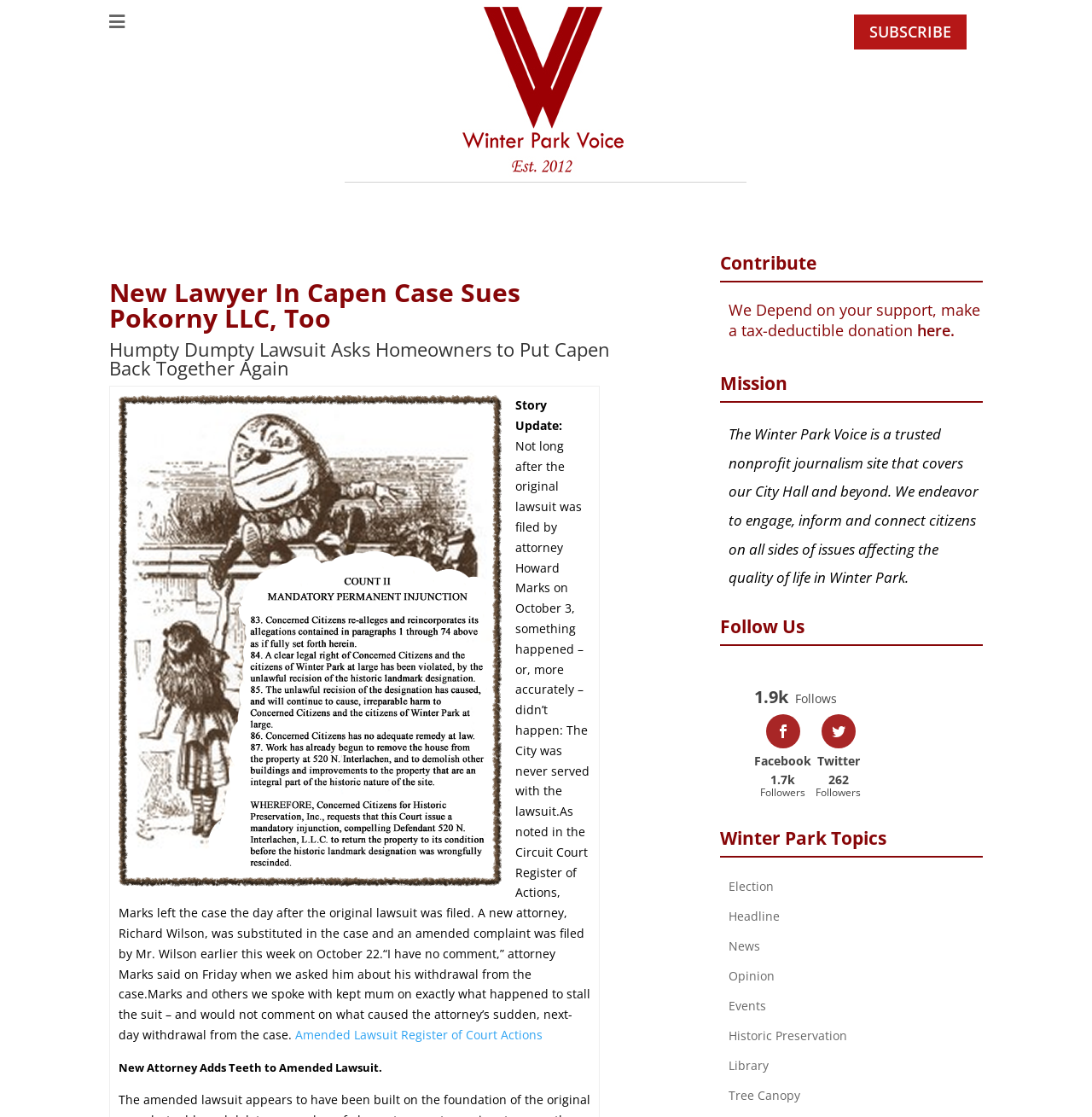Respond to the question below with a single word or phrase:
What is the purpose of the 'Contribute' section?

Make a tax-deductible donation